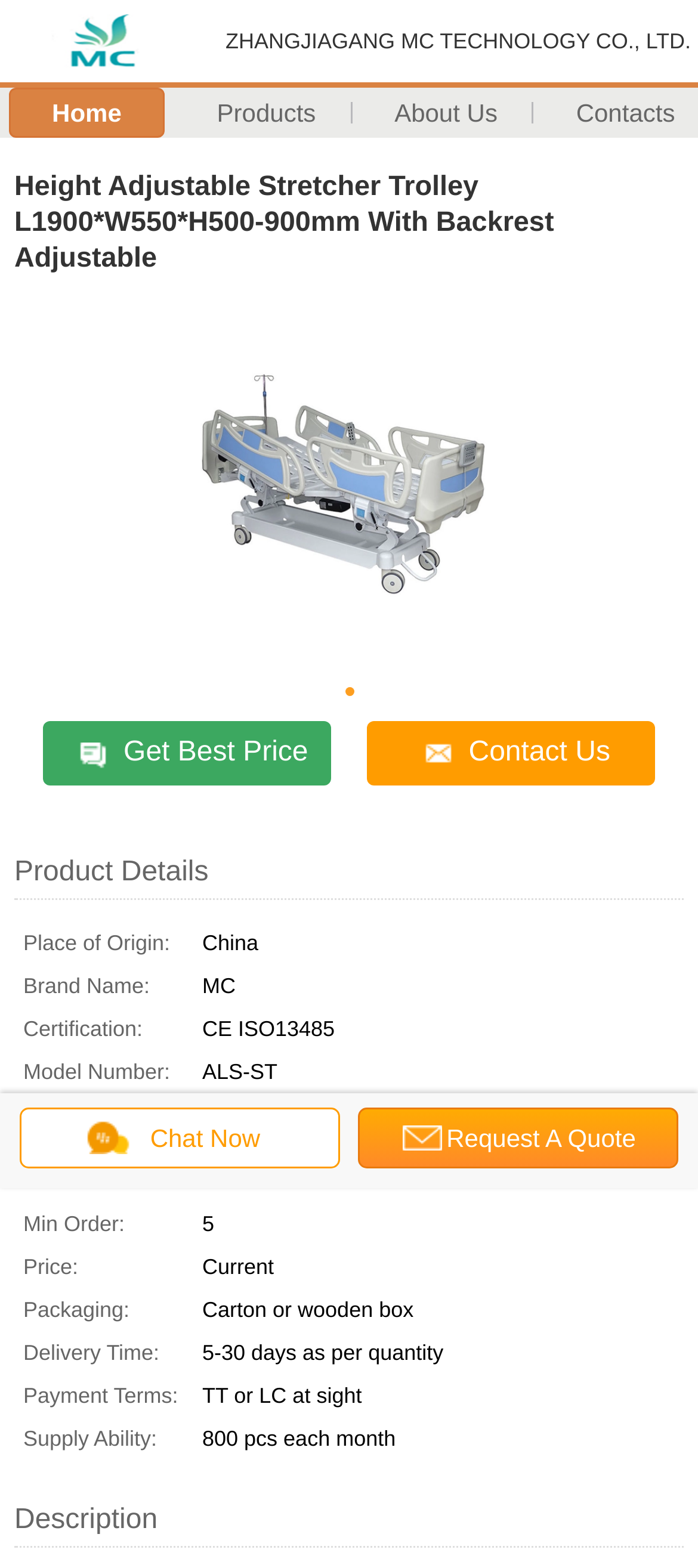What is the certification of the product?
Kindly offer a detailed explanation using the data available in the image.

The certification of the product can be found in the product details table, where it is listed as 'Certification:' with the value 'CE ISO13485'.